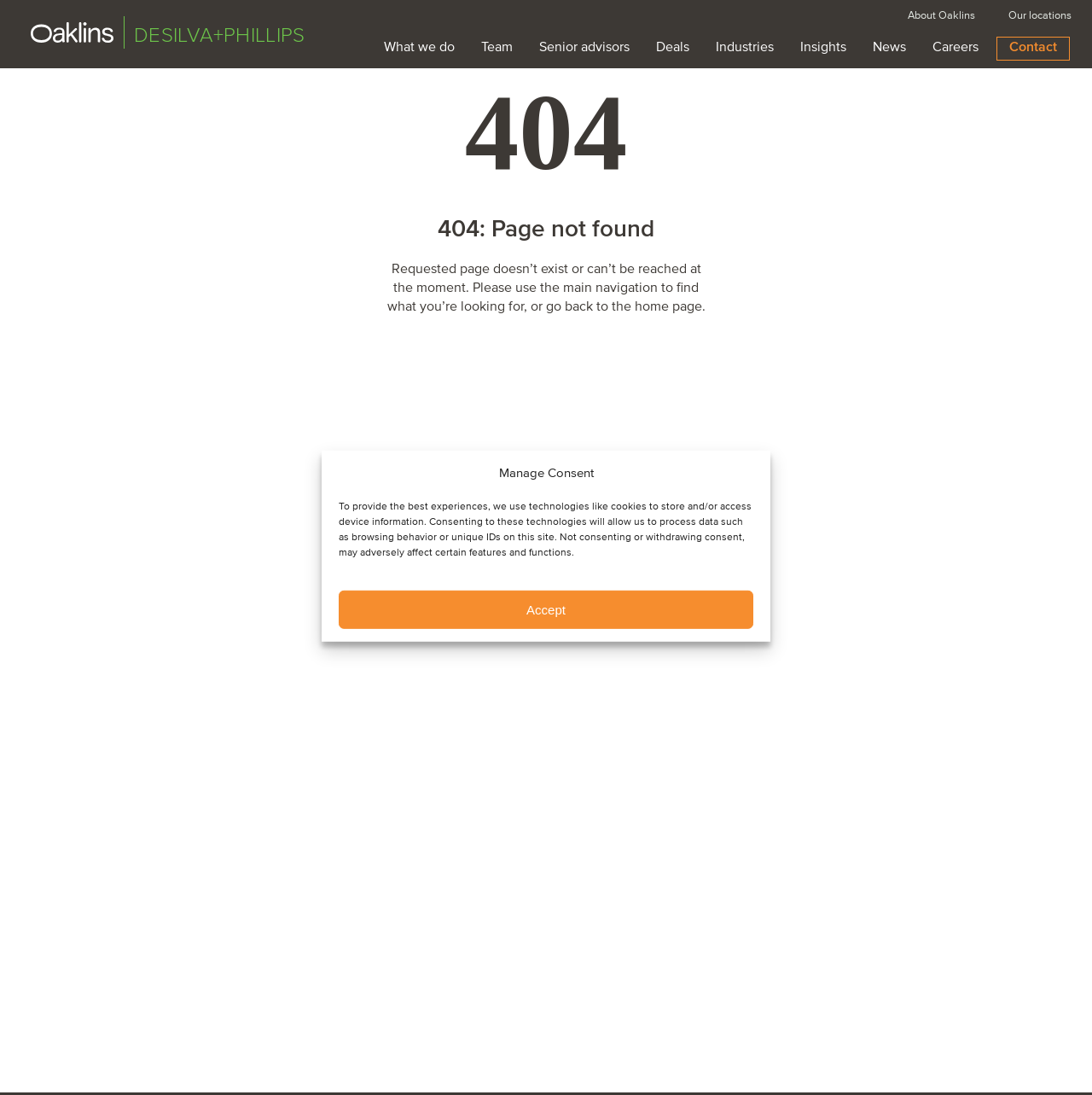Please provide a brief answer to the question using only one word or phrase: 
What is the suggested action when the requested page is not found?

Use main navigation or go back to home page